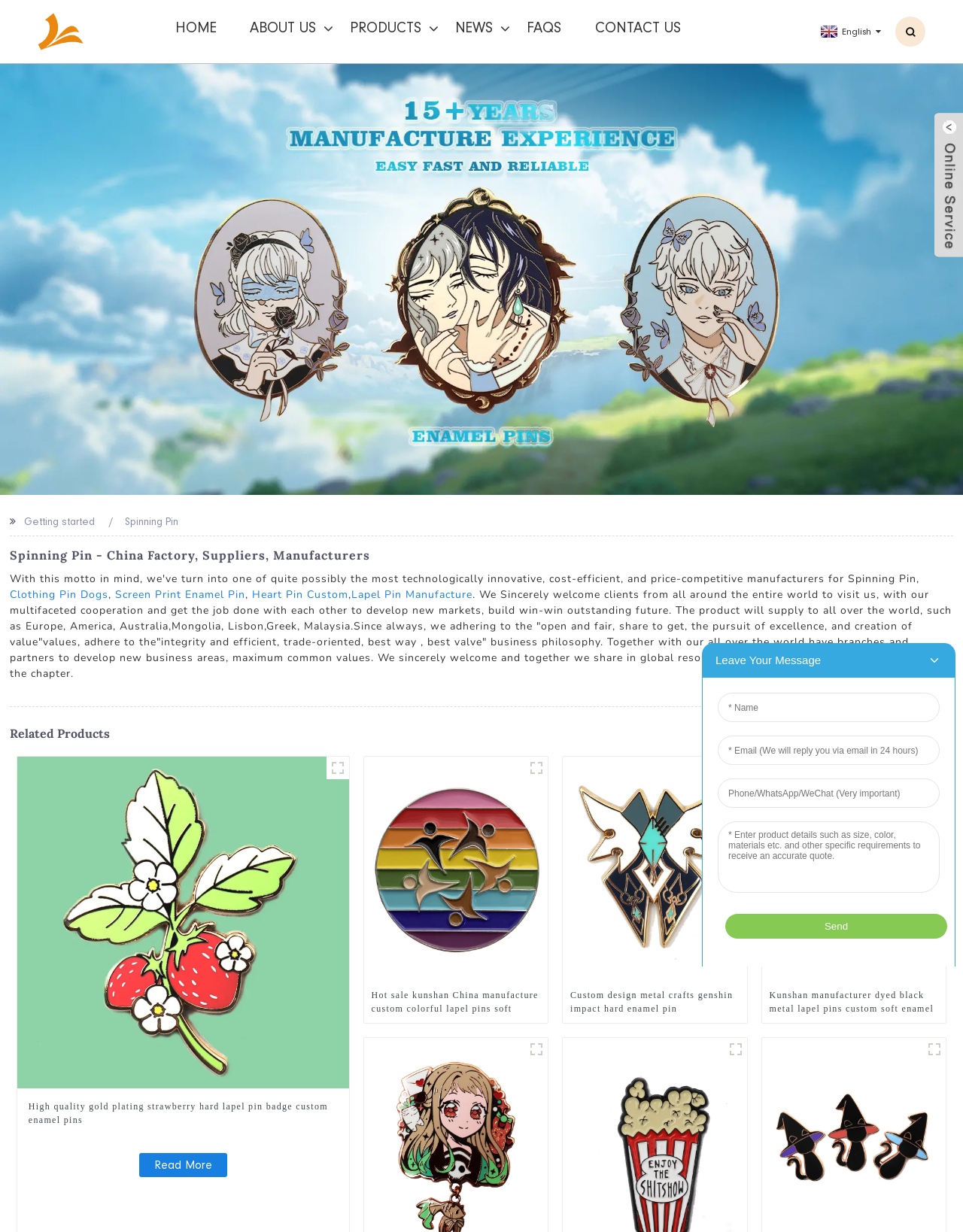What is the product category?
Please provide a comprehensive answer based on the contents of the image.

The webpage is about a manufacturer and supplier of spinning pins, which is evident from the heading 'Spinning Pin - China Factory, Suppliers, Manufacturers' and the various links and images related to spinning pins.